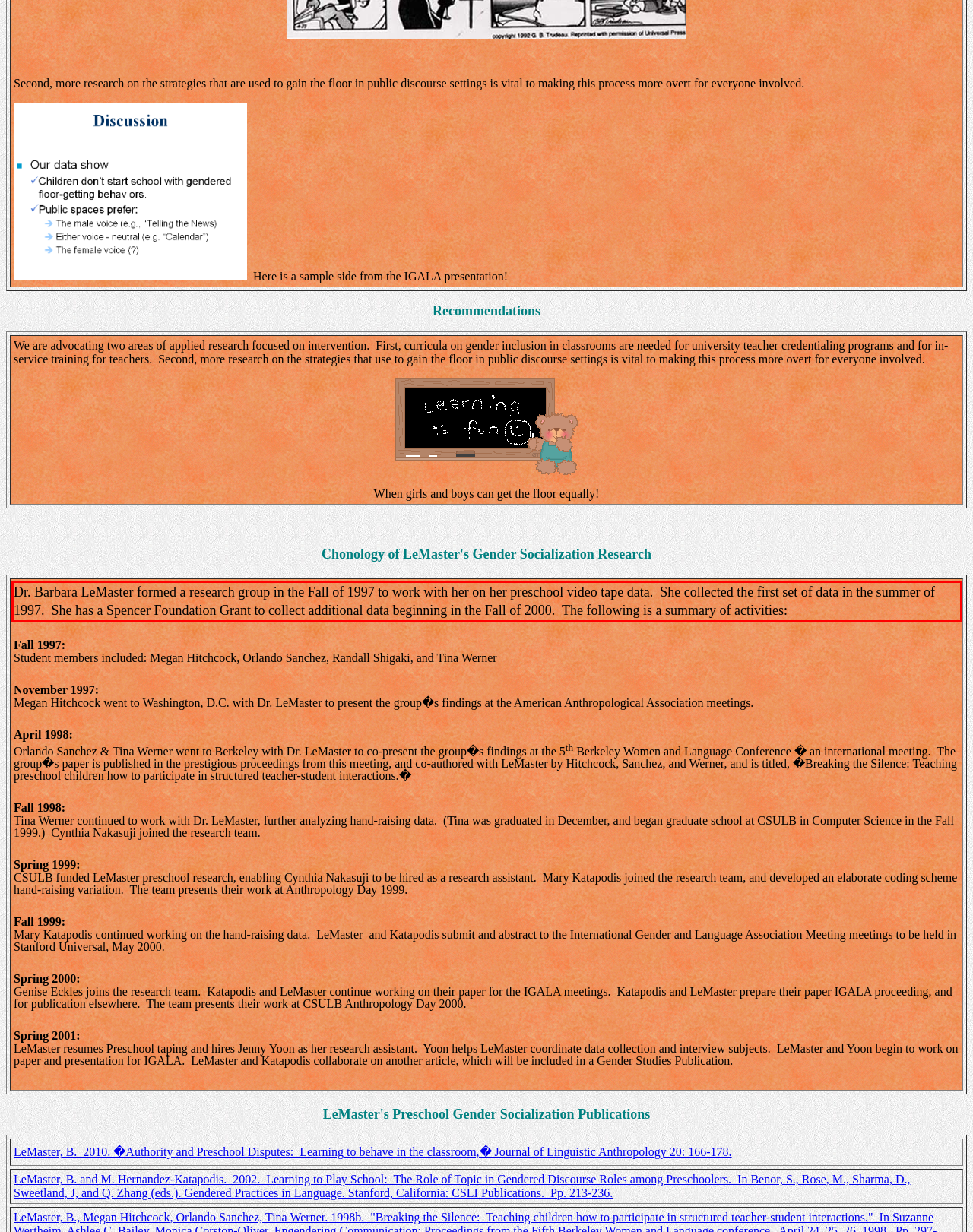With the given screenshot of a webpage, locate the red rectangle bounding box and extract the text content using OCR.

Dr. Barbara LeMaster formed a research group in the Fall of 1997 to work with her on her preschool video tape data. She collected the first set of data in the summer of 1997. She has a Spencer Foundation Grant to collect additional data beginning in the Fall of 2000. The following is a summary of activities: